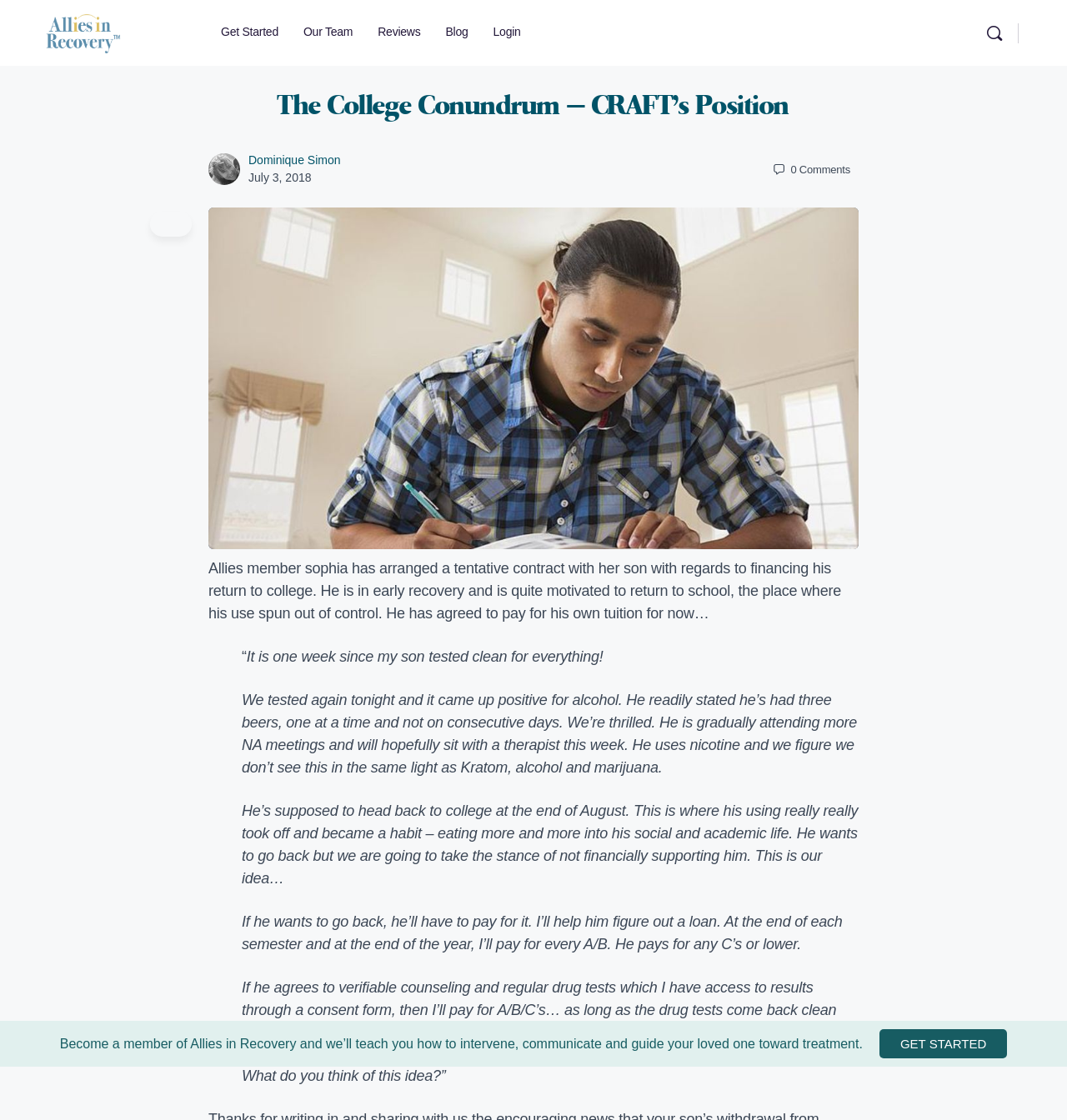Given the description of a UI element: "Reviews", identify the bounding box coordinates of the matching element in the webpage screenshot.

[0.346, 0.0, 0.402, 0.059]